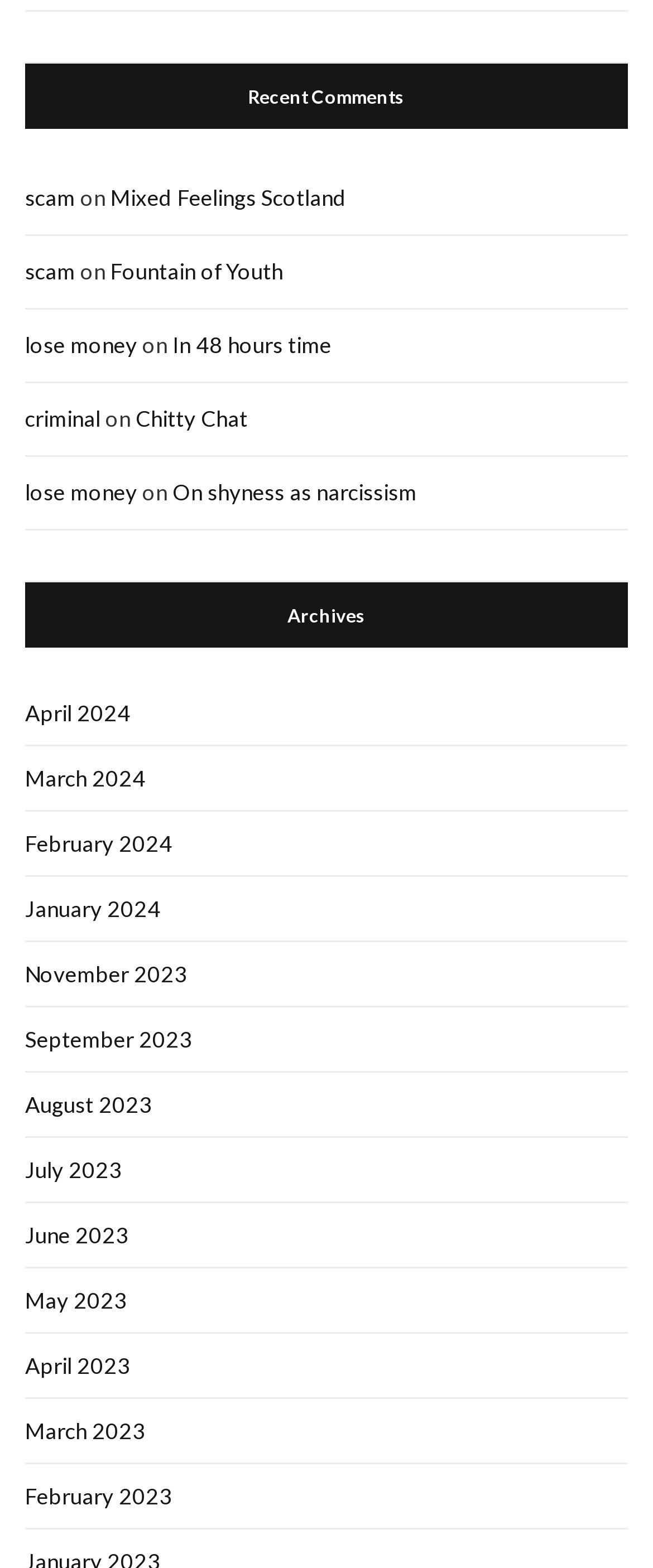Identify the bounding box coordinates for the UI element mentioned here: "On shyness as narcissism". Provide the coordinates as four float values between 0 and 1, i.e., [left, top, right, bottom].

[0.264, 0.305, 0.638, 0.323]